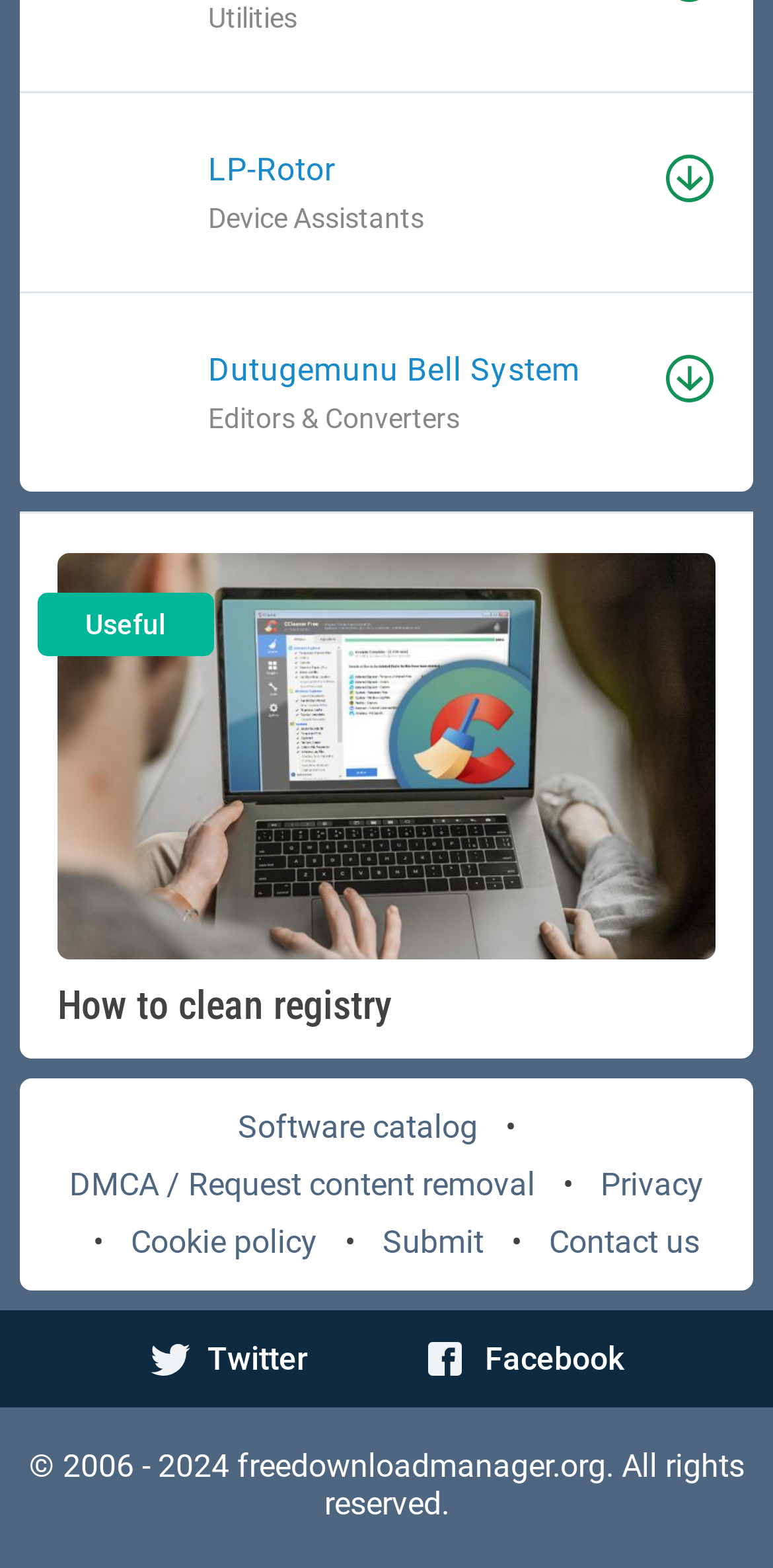How many download links are available on the webpage?
Using the image provided, answer with just one word or phrase.

2